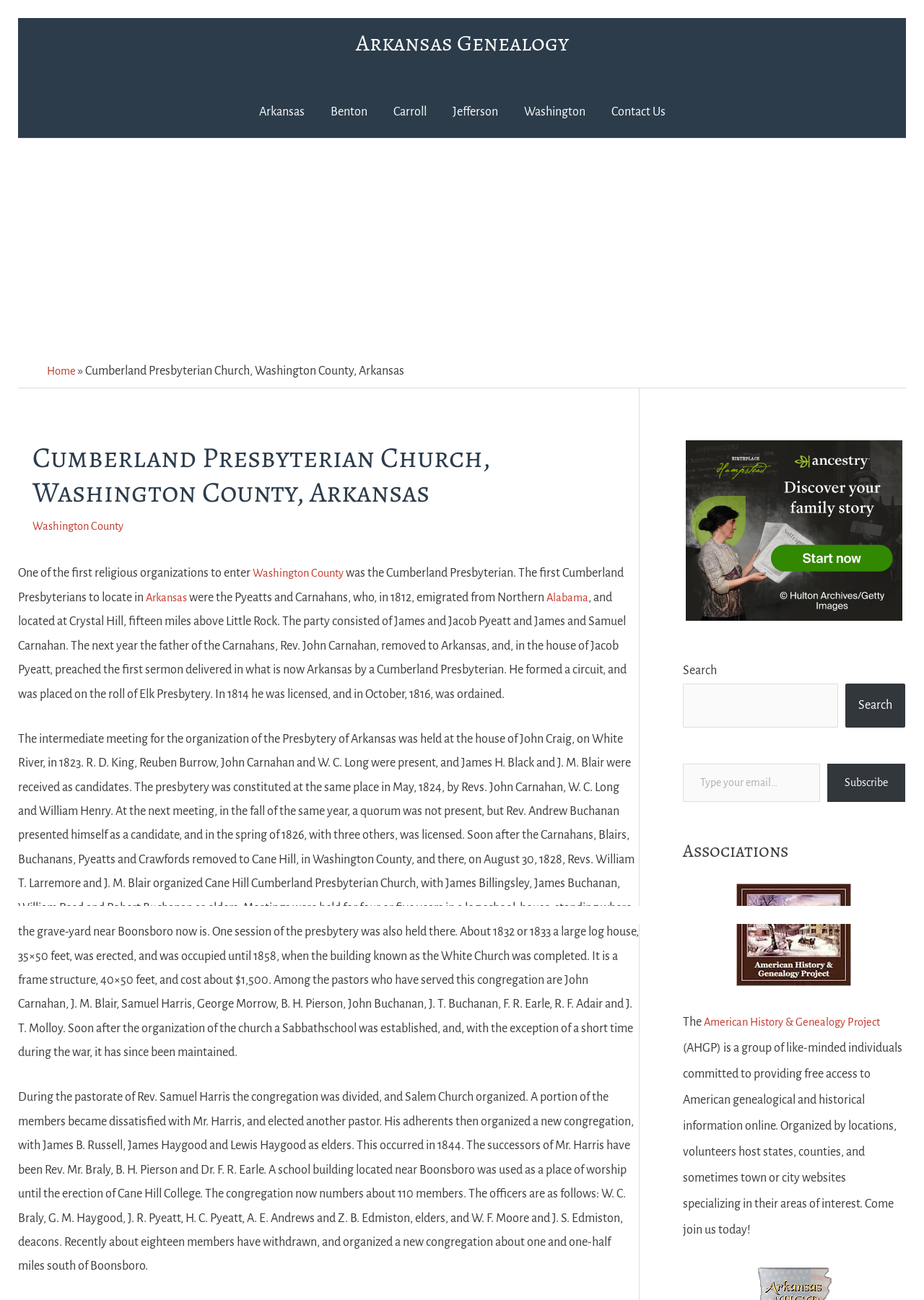Locate the bounding box coordinates of the area that needs to be clicked to fulfill the following instruction: "Click on Technology and Computers". The coordinates should be in the format of four float numbers between 0 and 1, namely [left, top, right, bottom].

None